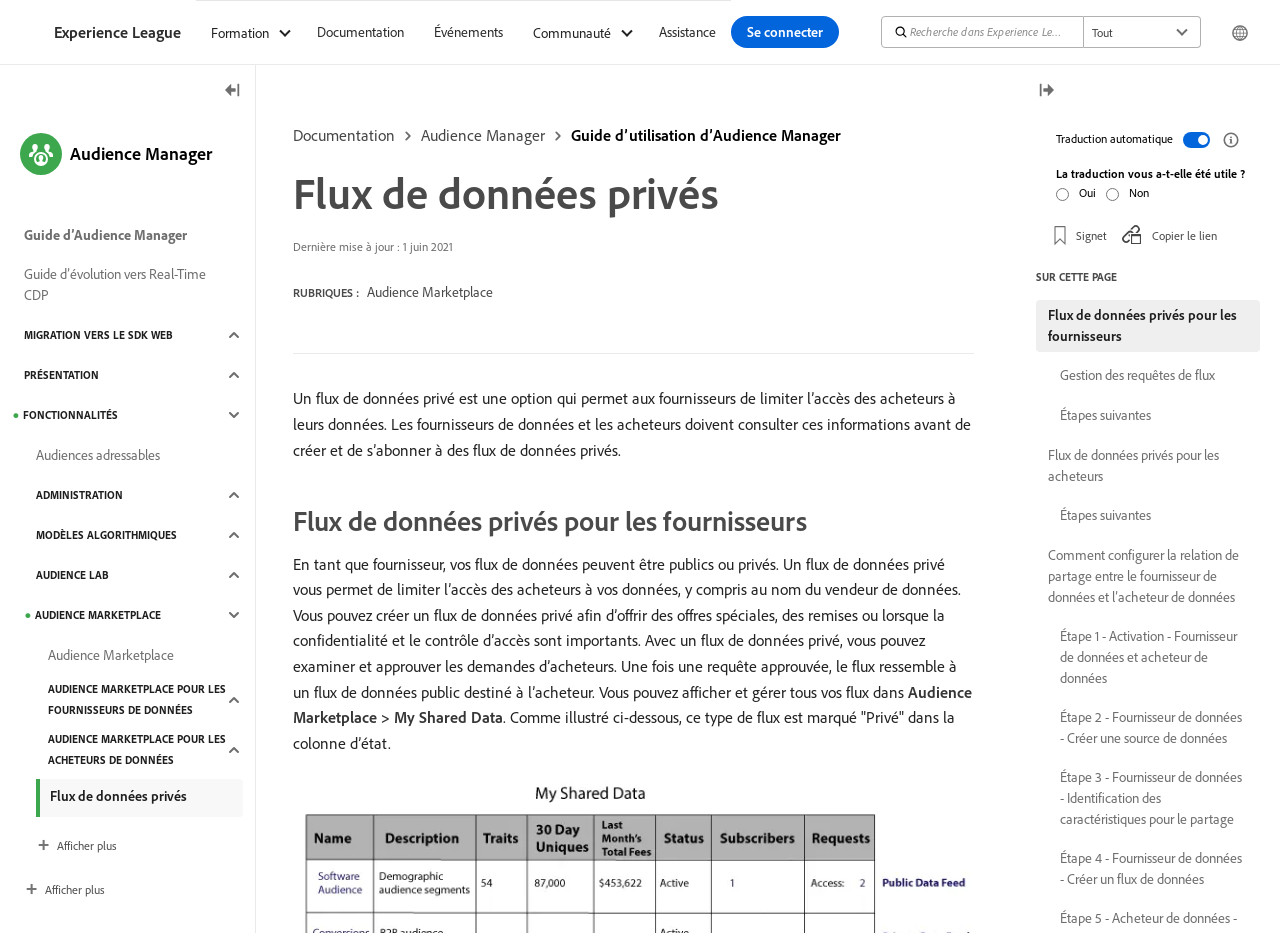Where can data providers manage their shared data?
Please respond to the question with a detailed and informative answer.

The webpage mentions that data providers can manage their shared data in Audience Marketplace, as stated in the text 'Audience Marketplace > My Shared Data'.